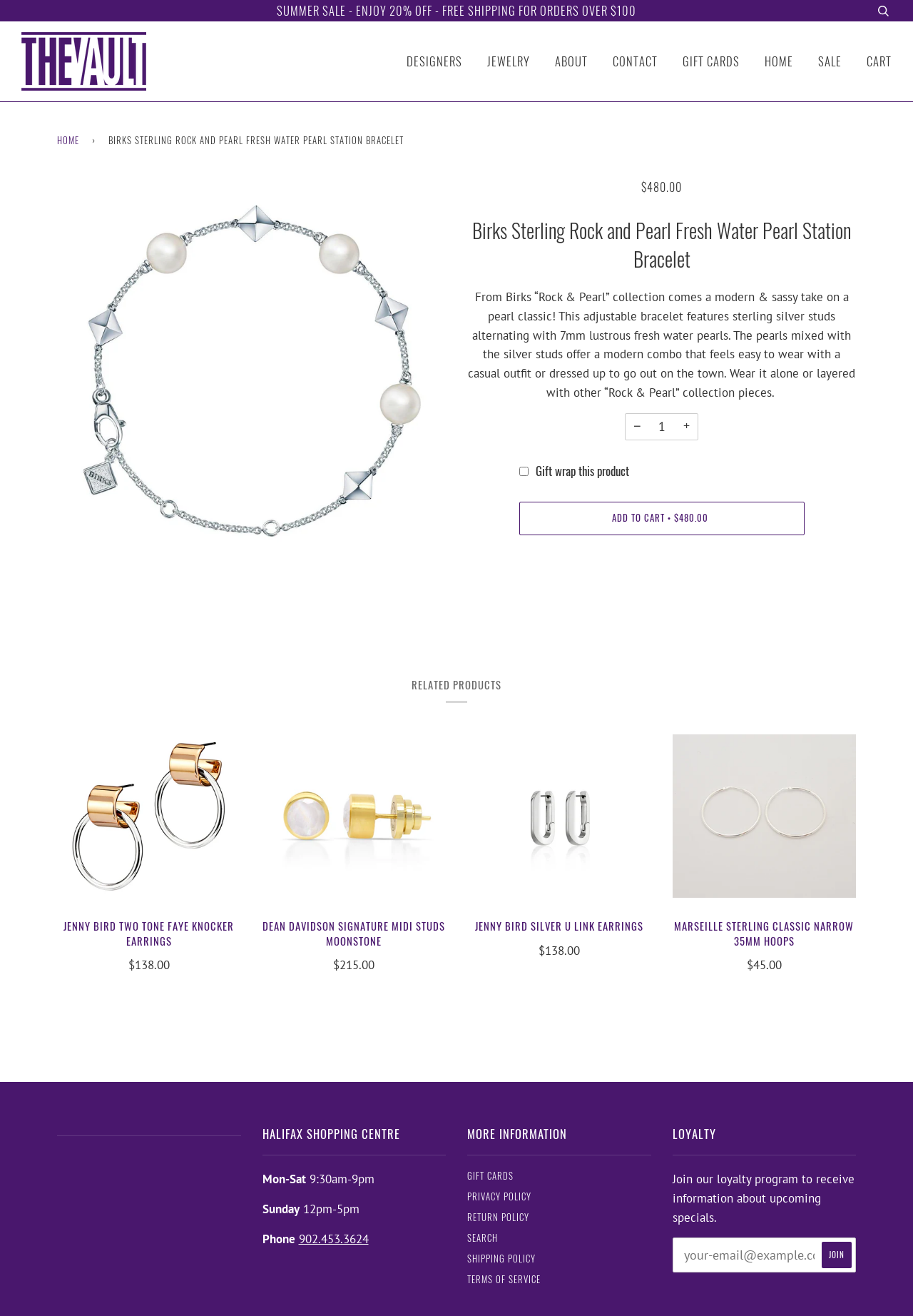Indicate the bounding box coordinates of the element that needs to be clicked to satisfy the following instruction: "Visit the page 'Holt McDougal literature'". The coordinates should be four float numbers between 0 and 1, i.e., [left, top, right, bottom].

None